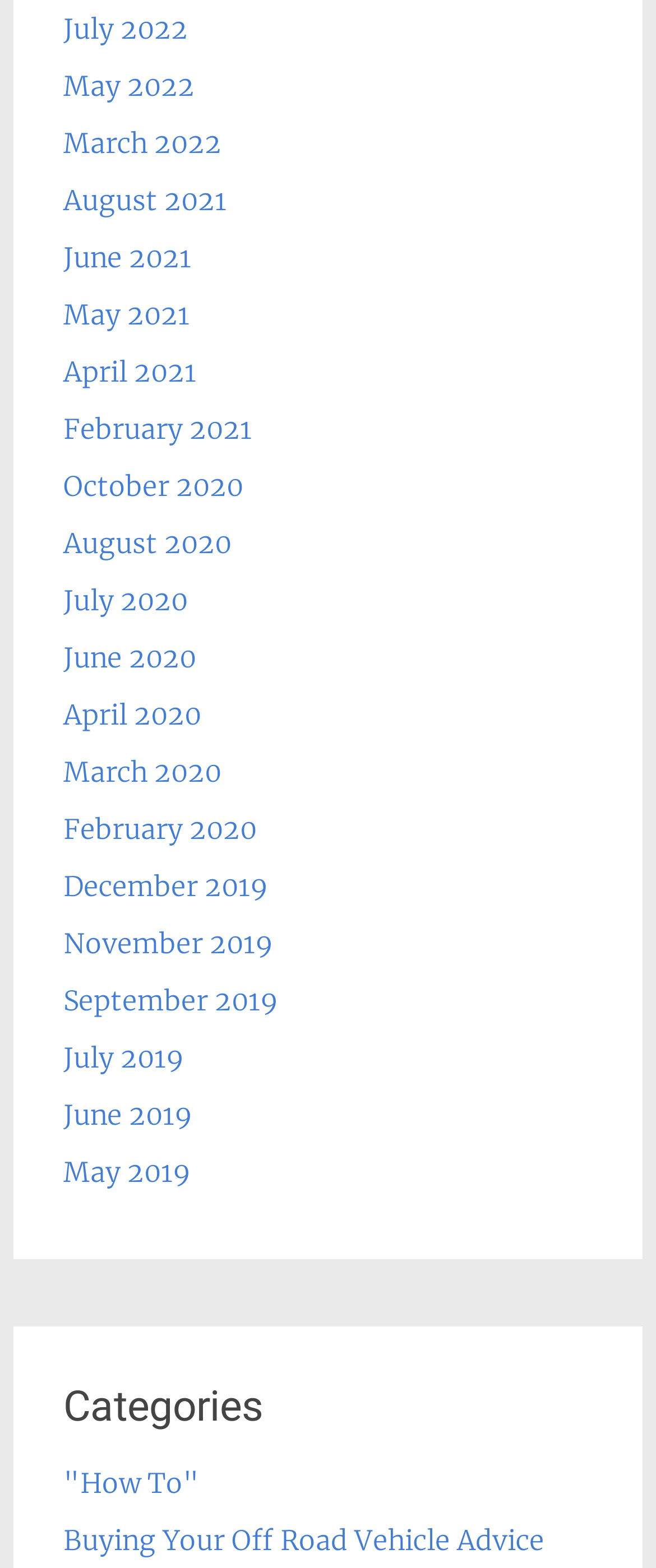Identify the bounding box coordinates for the region to click in order to carry out this instruction: "View July 2022 archives". Provide the coordinates using four float numbers between 0 and 1, formatted as [left, top, right, bottom].

[0.097, 0.007, 0.287, 0.029]